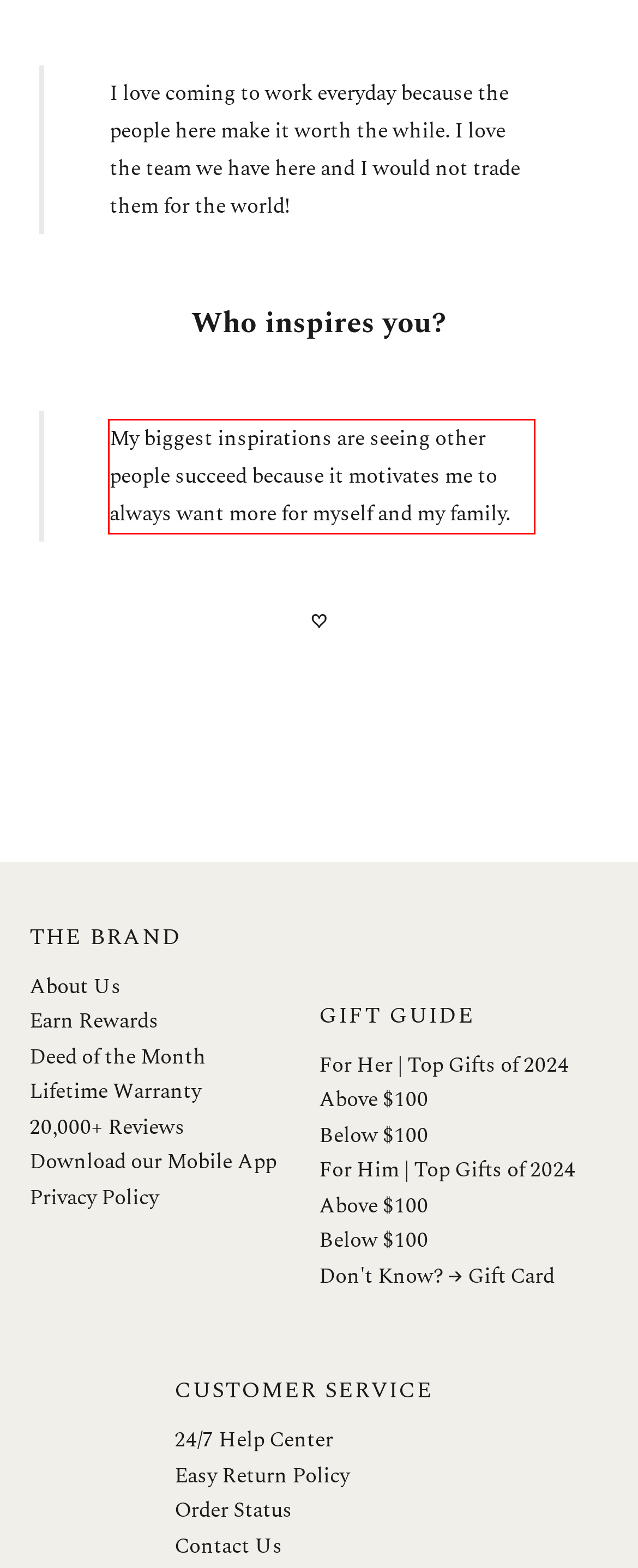You have a screenshot of a webpage where a UI element is enclosed in a red rectangle. Perform OCR to capture the text inside this red rectangle.

My biggest inspirations are seeing other people succeed because it motivates me to always want more for myself and my family.